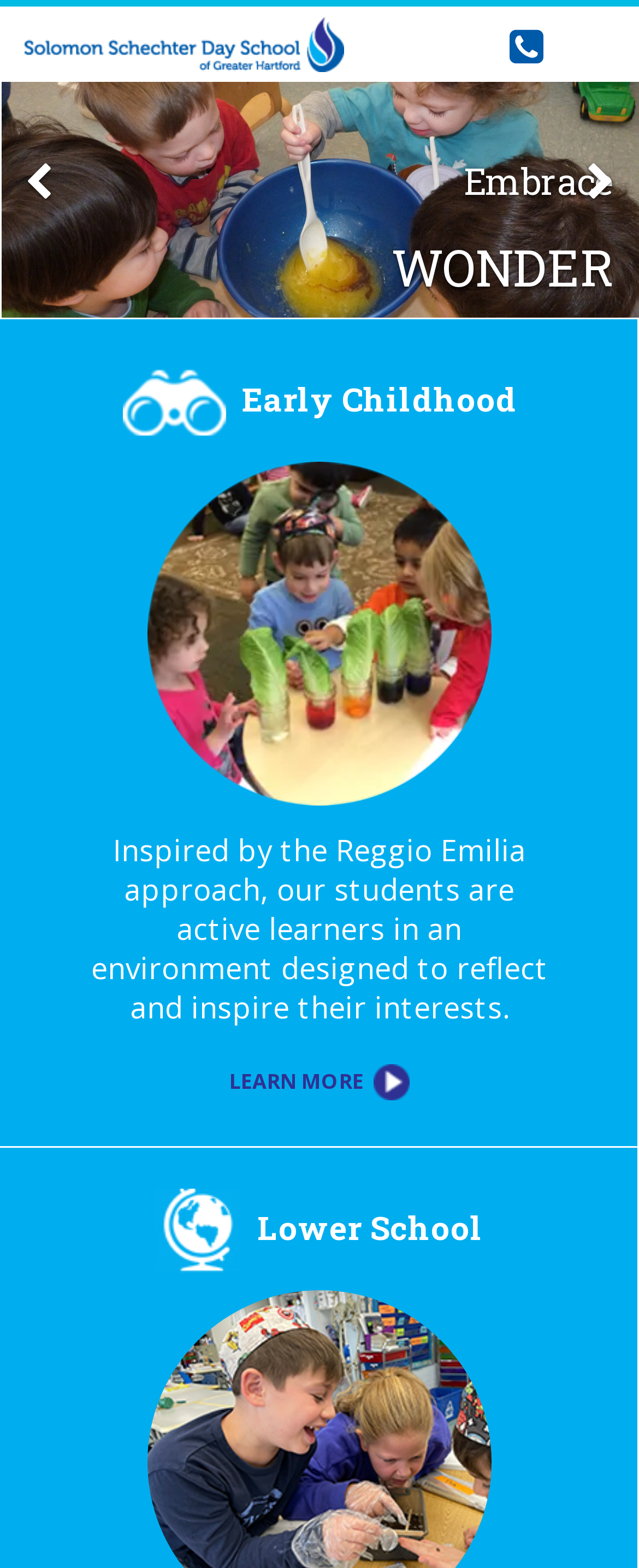Respond to the question below with a single word or phrase:
How many icons are visible in the Early Childhood section?

1